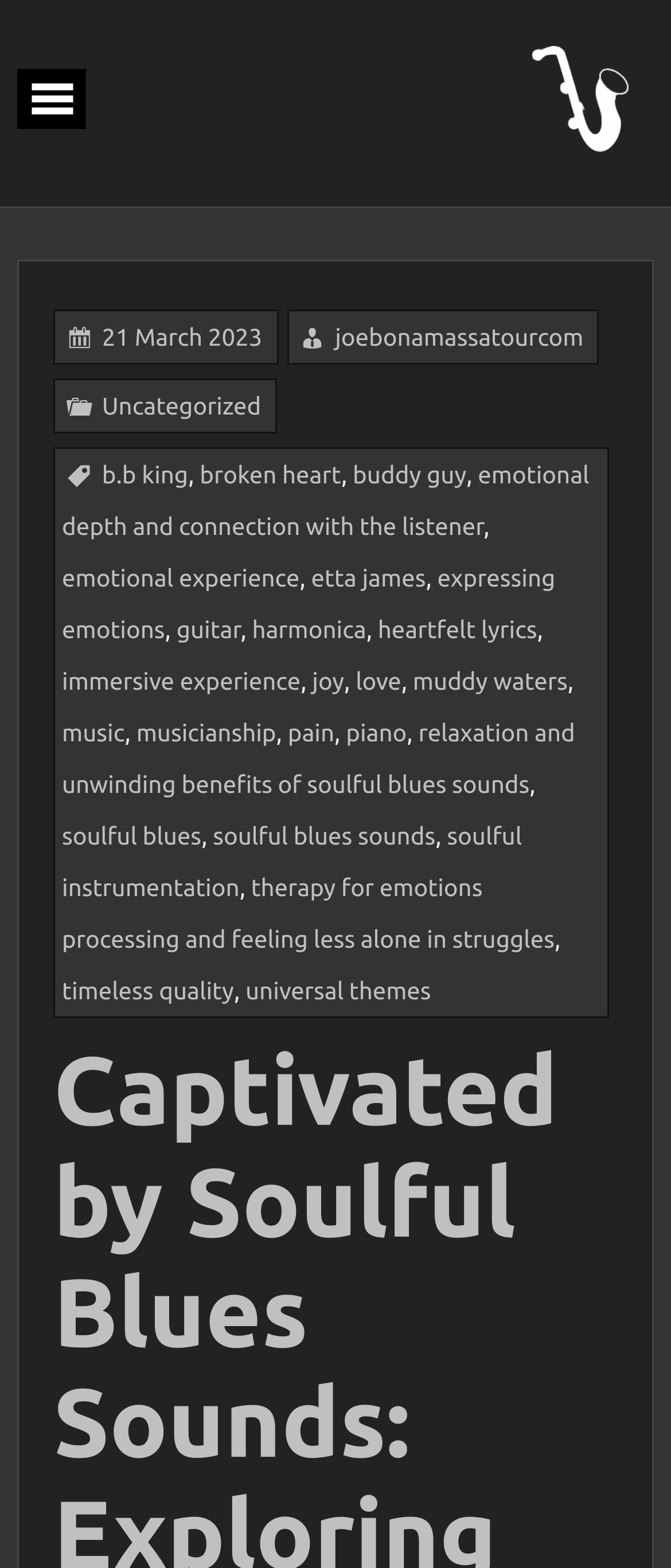Provide your answer in a single word or phrase: 
What type of instruments are mentioned on this webpage?

Guitar, harmonica, piano